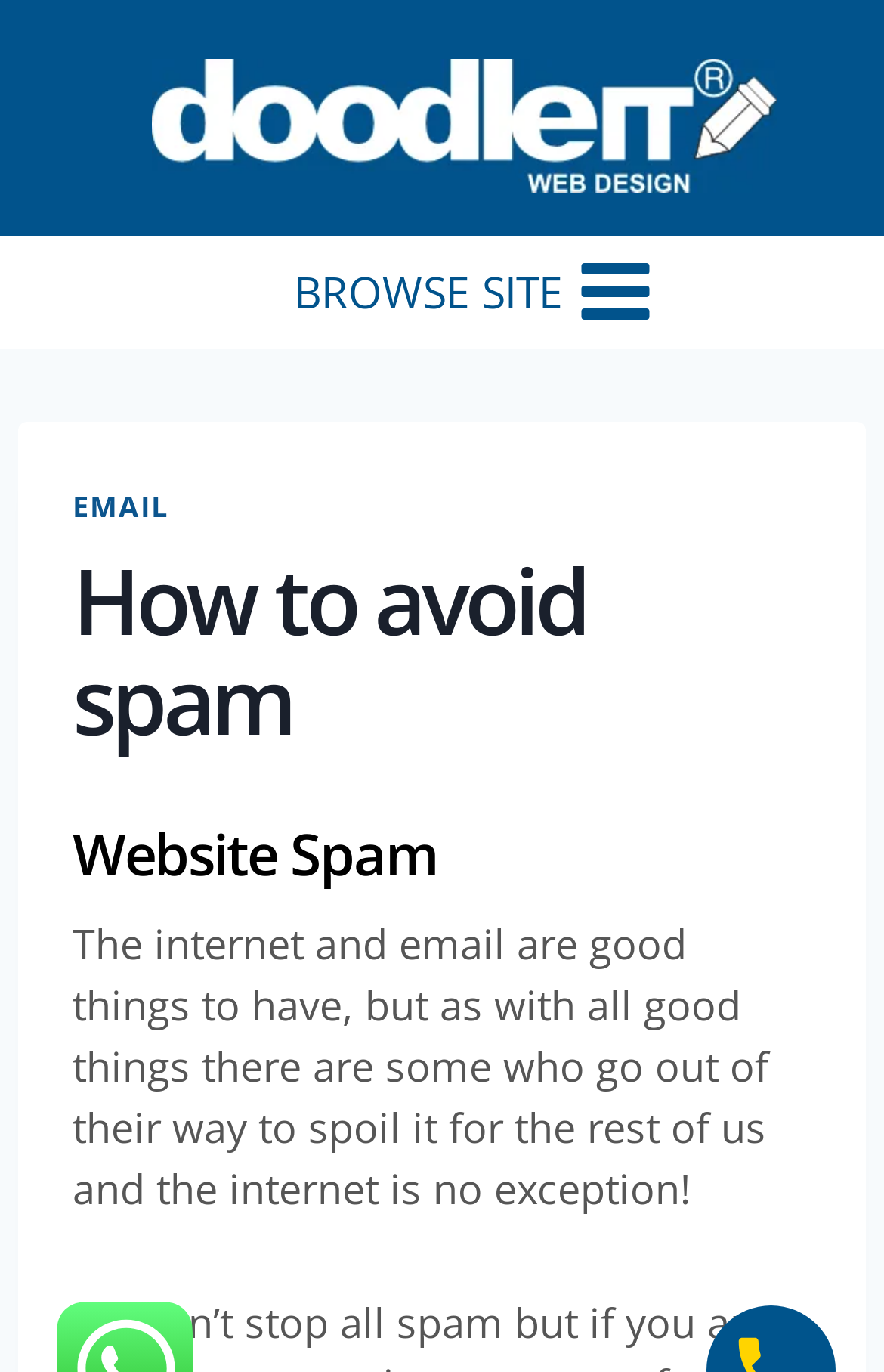Please determine the main heading text of this webpage.

How to avoid spam